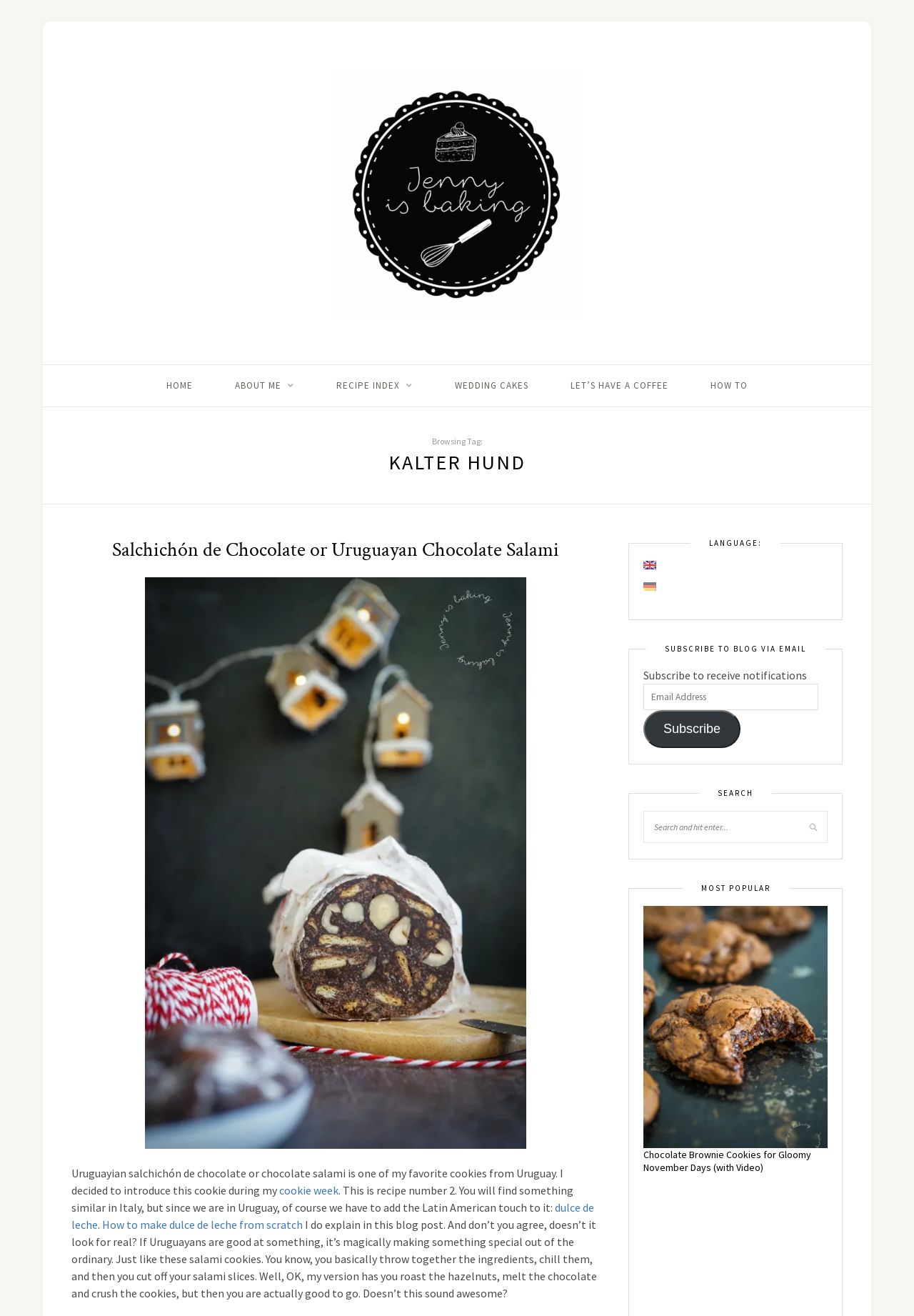Please give a succinct answer to the question in one word or phrase:
What is the topic of the 'MOST POPULAR' section?

Chocolate Brownie Cookies